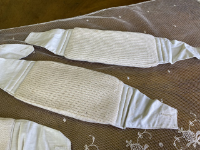Provide a comprehensive description of the image.

This image features a pair of antique menstrual belts from the 1920s, showcasing a historical approach to feminine hygiene. The belts consist of a woven fabric with an elasticized design, intended to be worn around the hips. The two sections visible in the image highlight the intricate detailing of the fabric and the attachment points for removable pads. These belts would have been used in conjunction with disposable or washable pads that could be pinned in place for comfort and practicality. The overall condition indicates some discoloration and yellowing, suggesting their age, yet they remain a notable piece for collectors and historians interested in vintage women’s apparel. This particular example is part of a larger collection that emphasizes the evolution of undergarments throughout history.